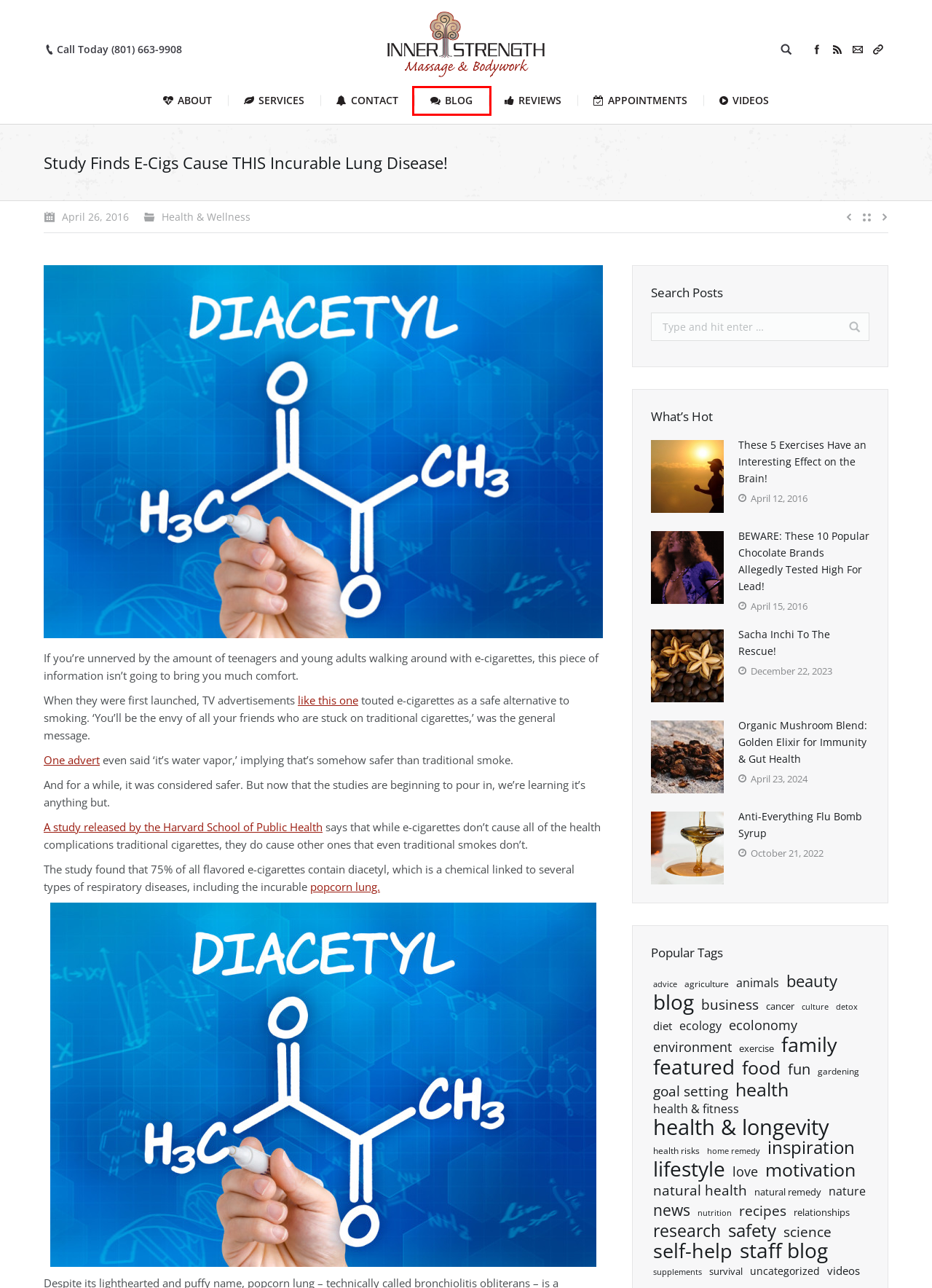Analyze the screenshot of a webpage featuring a red rectangle around an element. Pick the description that best fits the new webpage after interacting with the element inside the red bounding box. Here are the candidates:
A. Agriculture – Inner Strength Massage & Bodywork
B. health risks – Inner Strength Massage & Bodywork
C. relationships – Inner Strength Massage & Bodywork
D. Animals – Inner Strength Massage & Bodywork
E. Reviews – Inner Strength Massage & Bodywork
F. Blog – Inner Strength Massage & Bodywork
G. nutrition – Inner Strength Massage & Bodywork
H. Beauty – Inner Strength Massage & Bodywork

F